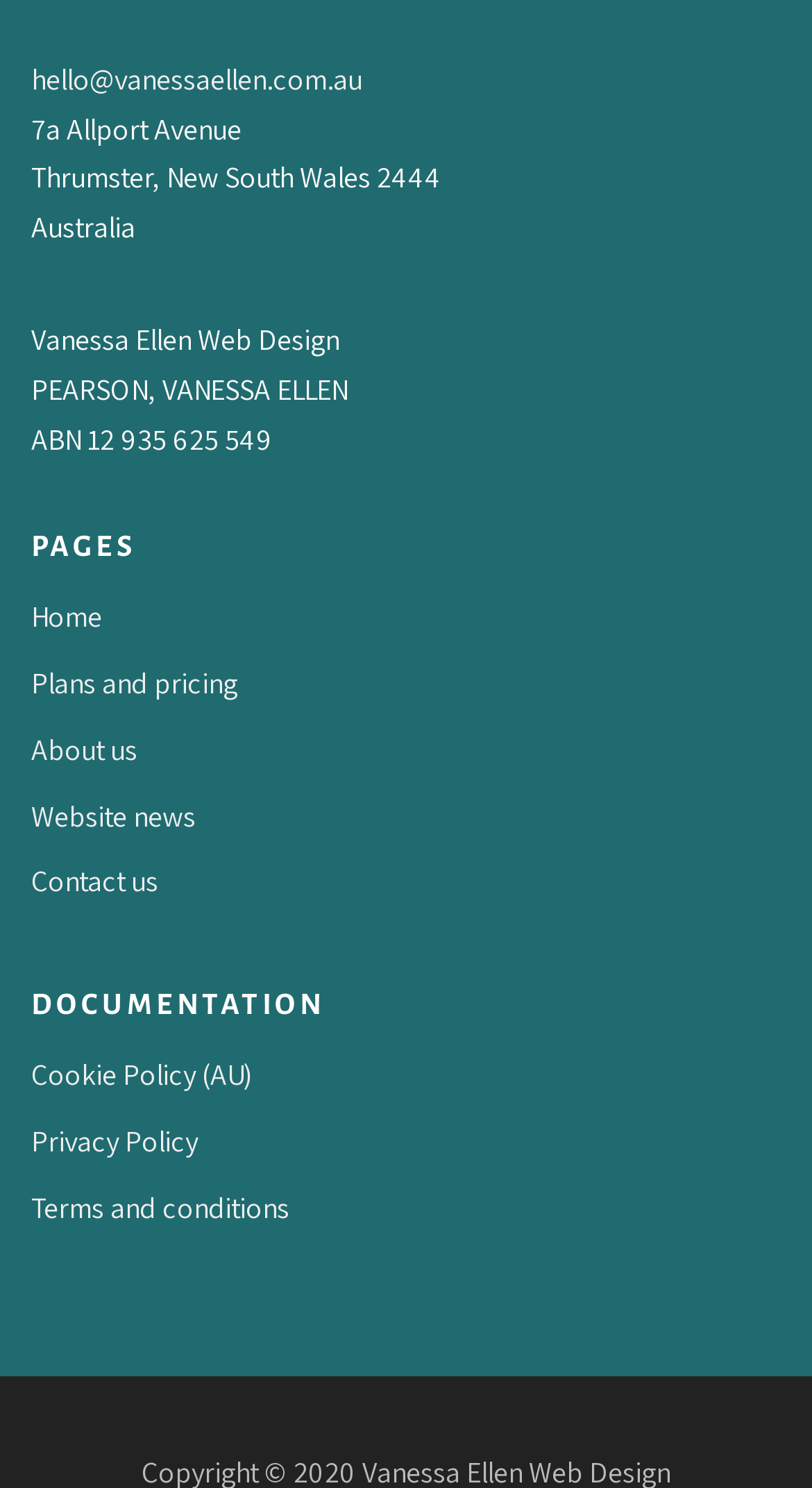Determine the bounding box coordinates for the clickable element to execute this instruction: "Go to the home page". Provide the coordinates as four float numbers between 0 and 1, i.e., [left, top, right, bottom].

[0.038, 0.402, 0.126, 0.427]